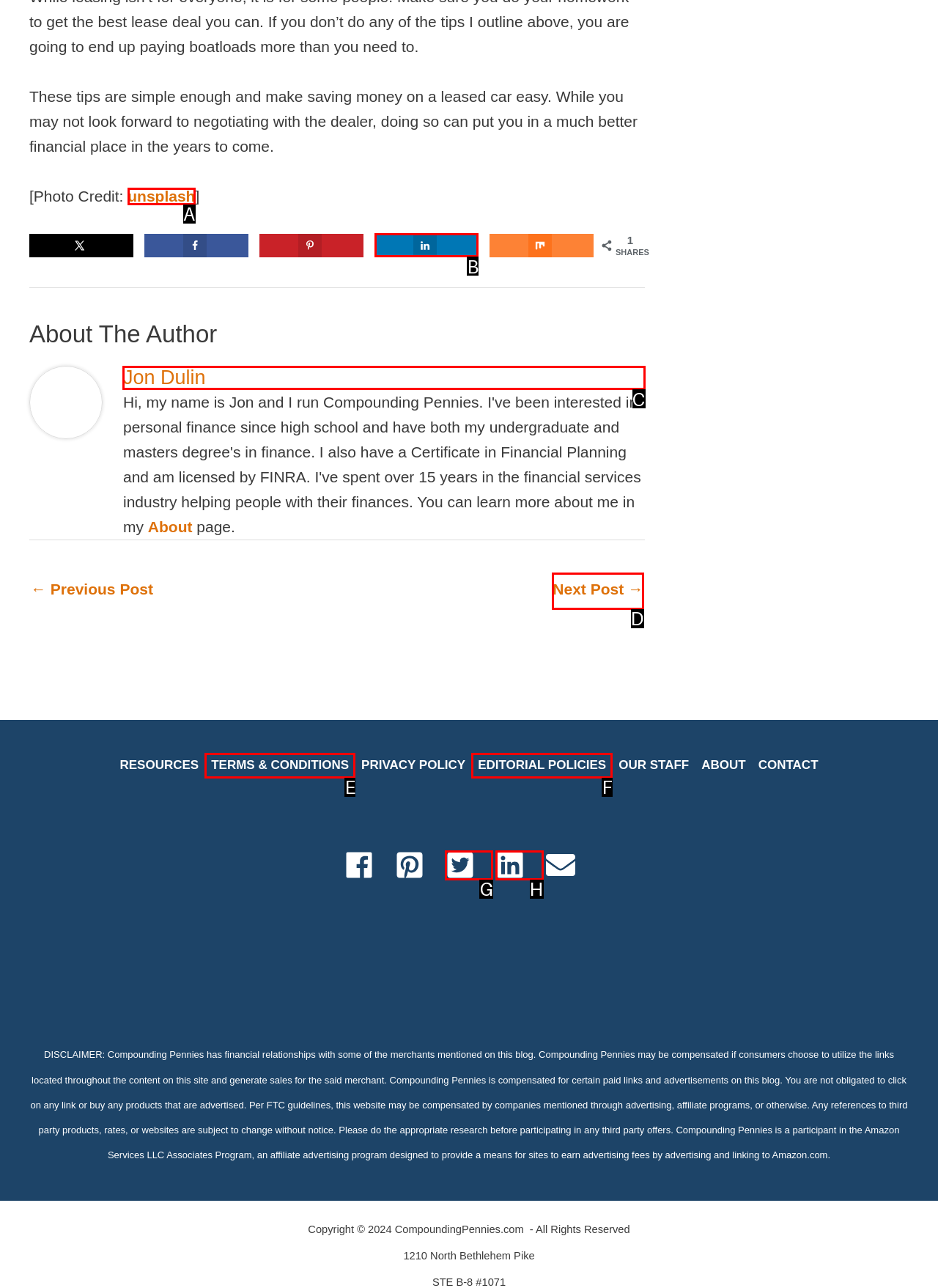Select the letter of the element you need to click to complete this task: Go to next post
Answer using the letter from the specified choices.

D